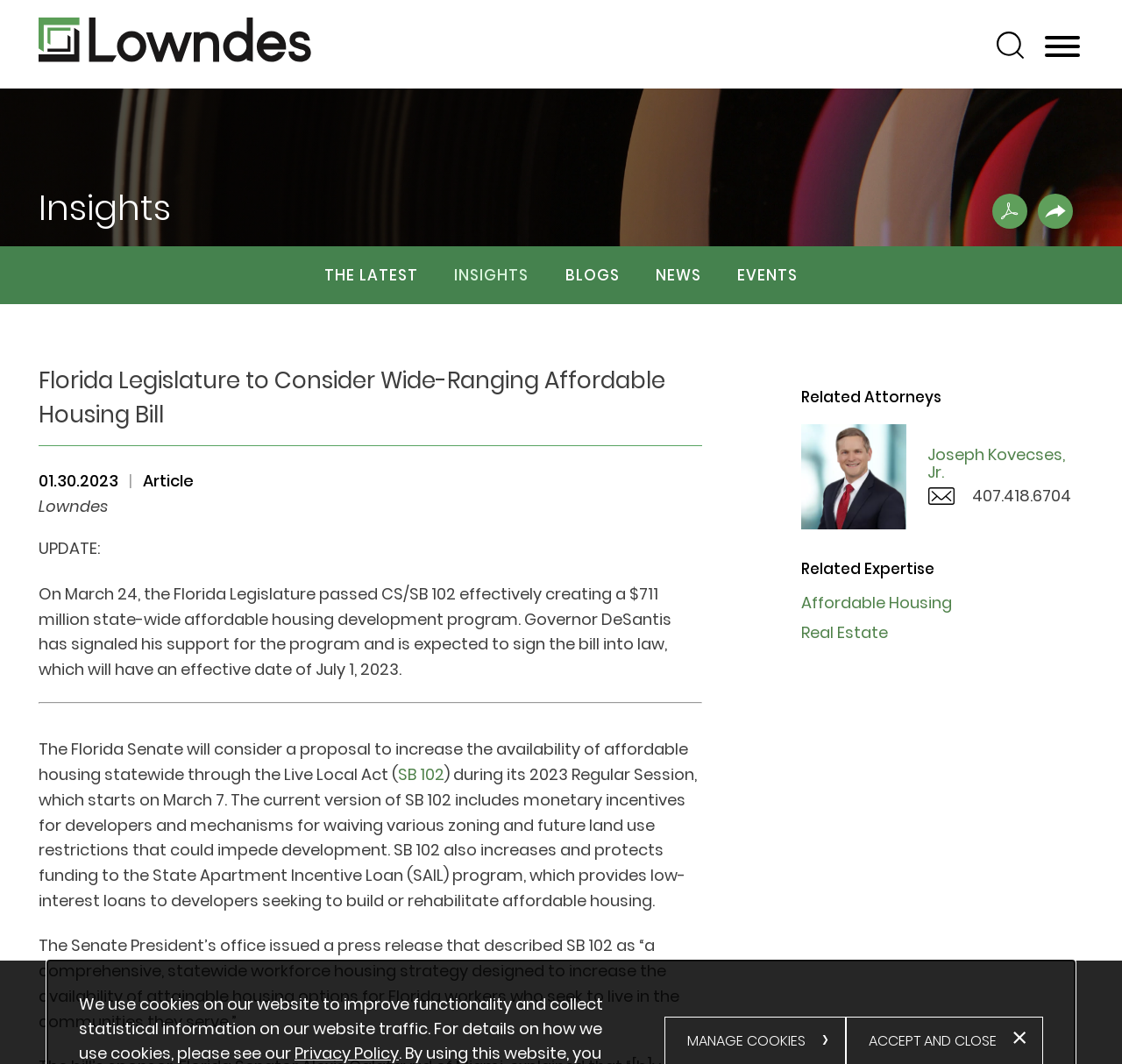What is the date mentioned in the article as the effective date of the bill?
Please use the image to deliver a detailed and complete answer.

I found the answer by reading the article content, specifically the sentence 'On March 24, the Florida Legislature passed CS/SB 102 effectively creating a $711 million state-wide affordable housing development program. Governor DeSantis has signaled his support for the program and is expected to sign the bill into law, which will have an effective date of July 1, 2023.'